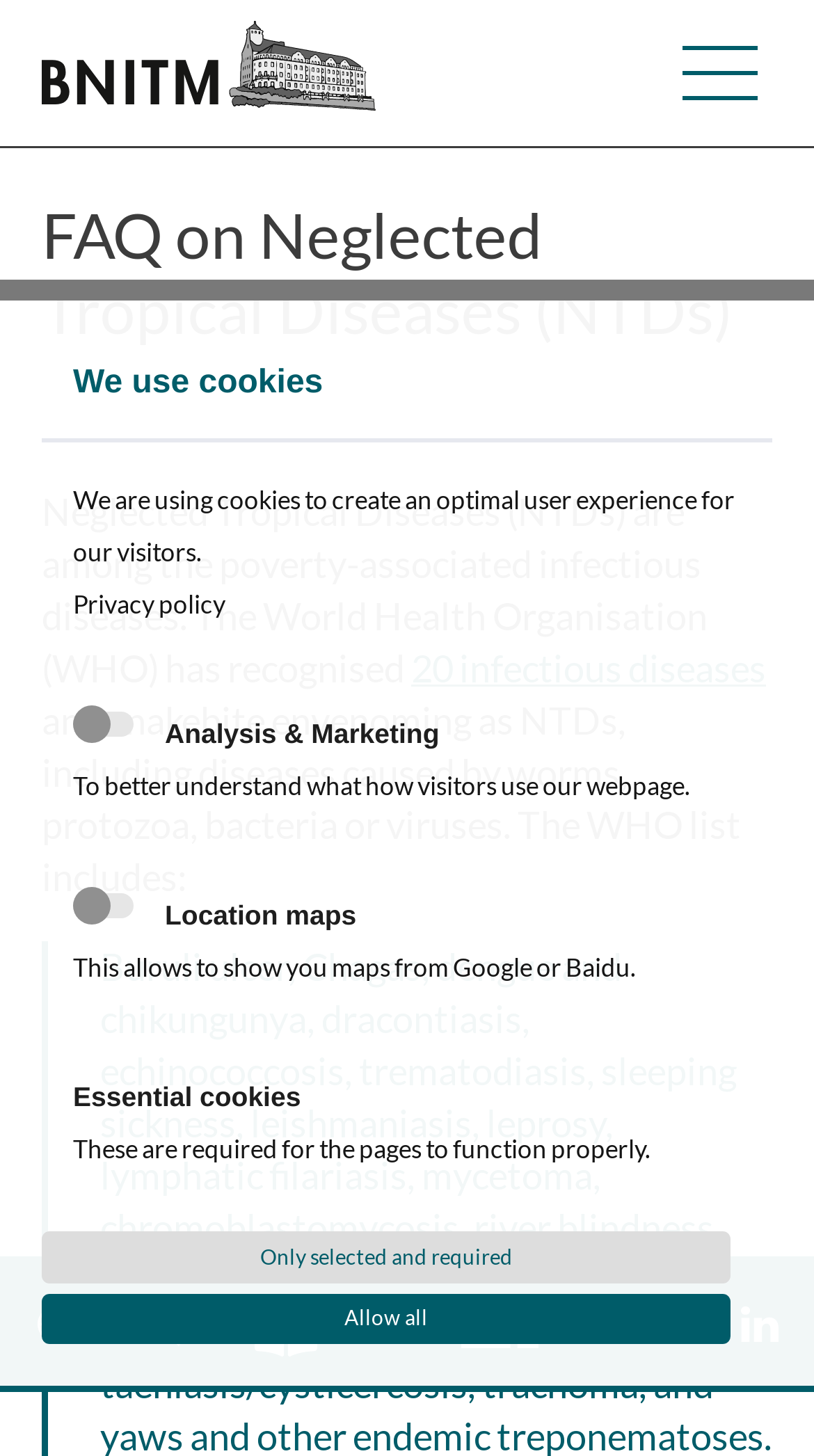Please identify the bounding box coordinates of the element that needs to be clicked to execute the following command: "Click the logo of Bernhard Nocht Institute for Tropical Medicine". Provide the bounding box using four float numbers between 0 and 1, formatted as [left, top, right, bottom].

[0.051, 0.014, 0.462, 0.086]